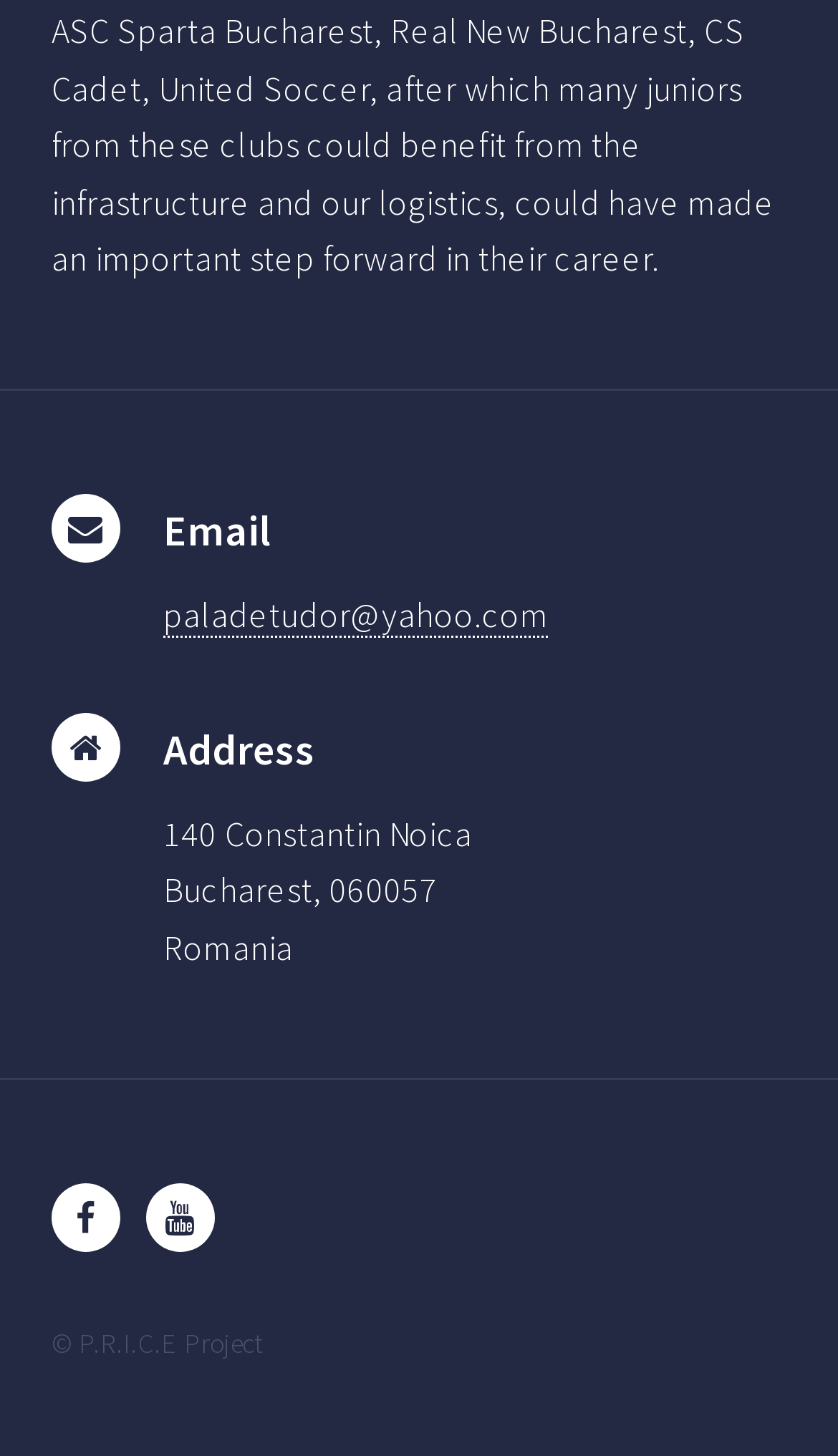From the screenshot, find the bounding box of the UI element matching this description: "Facebook". Supply the bounding box coordinates in the form [left, top, right, bottom], each a float between 0 and 1.

[0.062, 0.822, 0.144, 0.851]